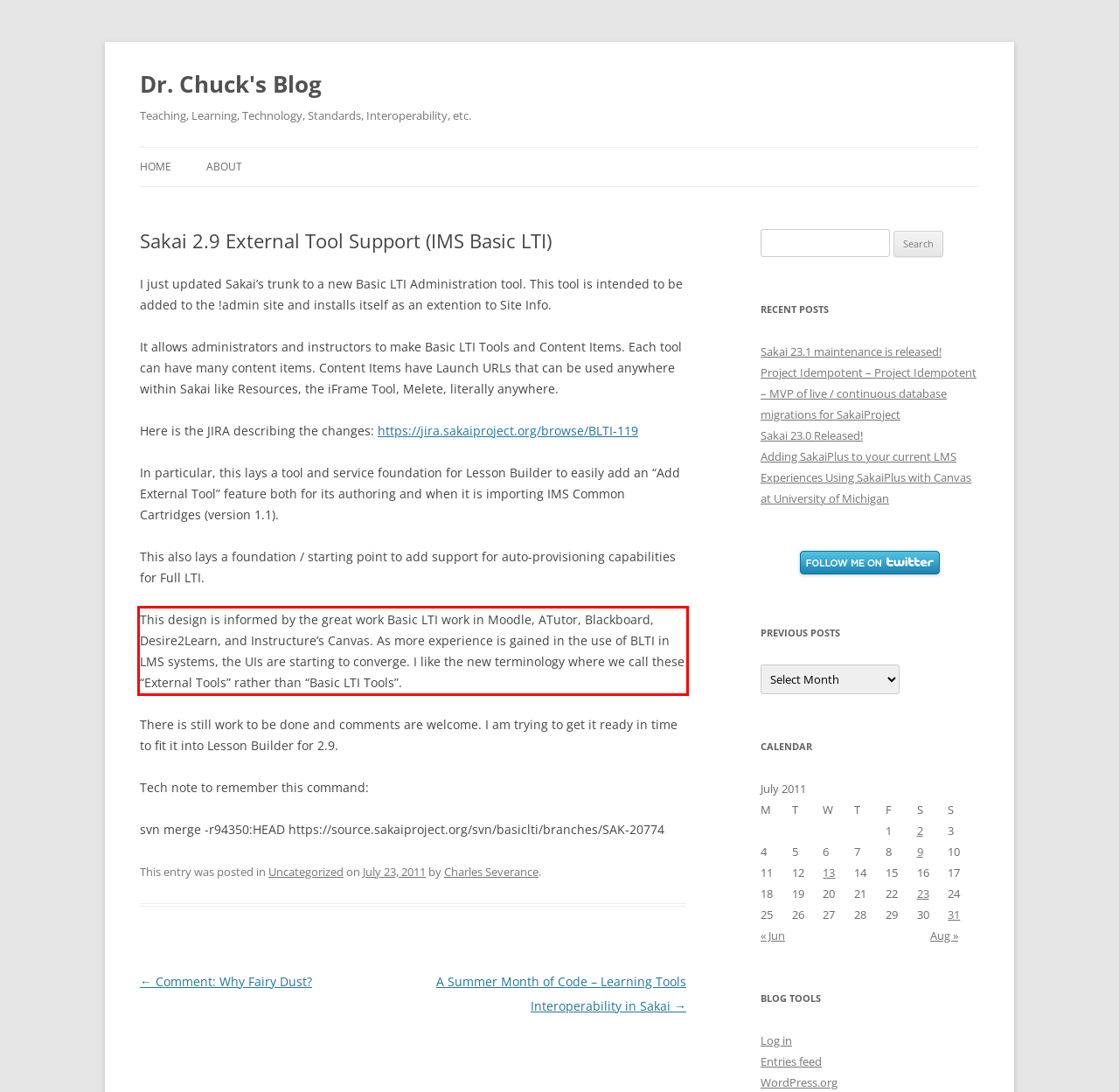Observe the screenshot of the webpage that includes a red rectangle bounding box. Conduct OCR on the content inside this red bounding box and generate the text.

This design is informed by the great work Basic LTI work in Moodle, ATutor, Blackboard, Desire2Learn, and Instructure’s Canvas. As more experience is gained in the use of BLTI in LMS systems, the UIs are starting to converge. I like the new terminology where we call these “External Tools” rather than “Basic LTI Tools”.